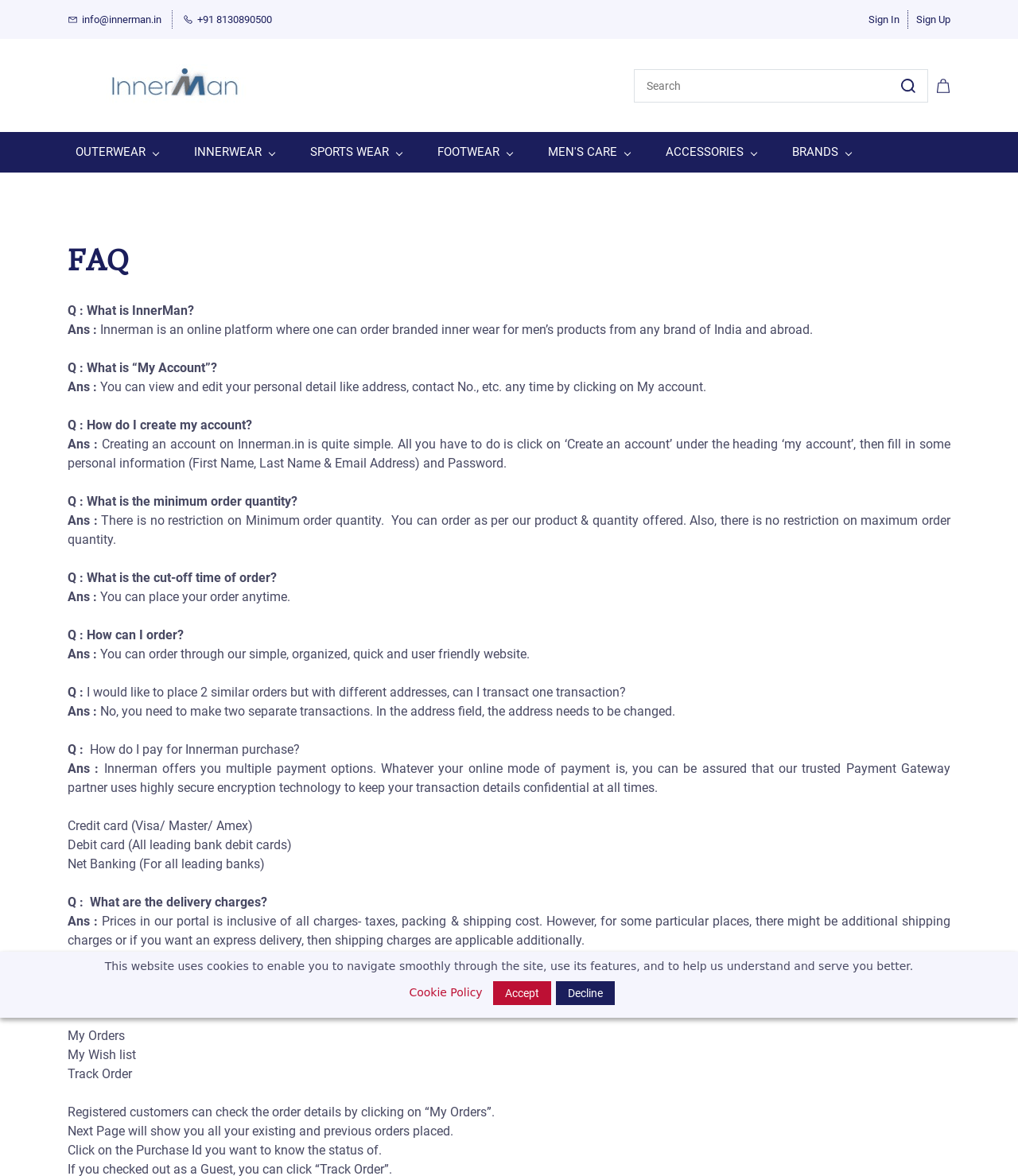Determine the bounding box coordinates of the clickable element necessary to fulfill the instruction: "Contact us". Provide the coordinates as four float numbers within the 0 to 1 range, i.e., [left, top, right, bottom].

[0.066, 0.009, 0.159, 0.025]